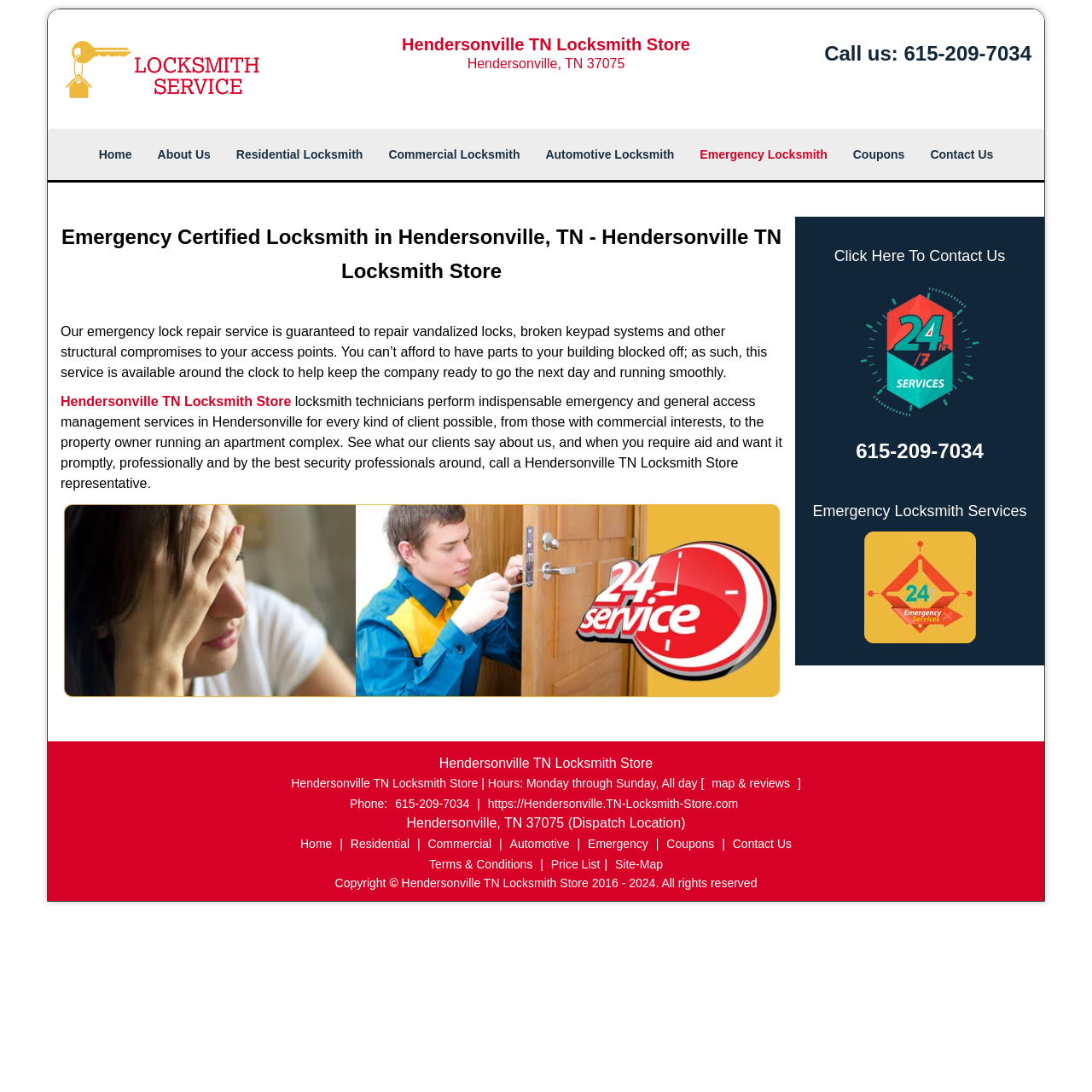Based on the element description map & reviews, identify the bounding box of the UI element in the given webpage screenshot. The coordinates should be in the format (top-left x, top-left y, bottom-right x, bottom-right y) and must be between 0 and 1.

[0.648, 0.711, 0.73, 0.724]